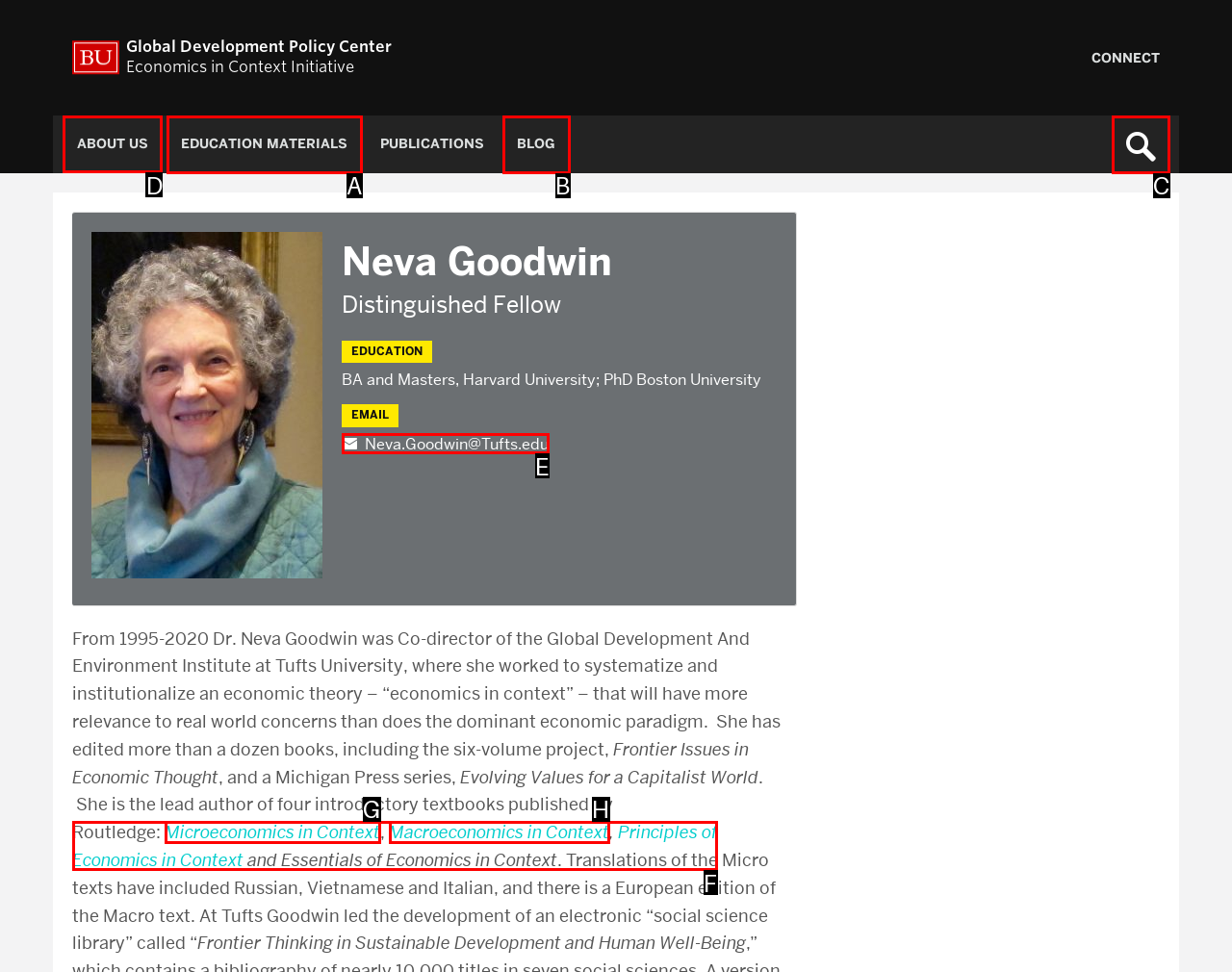Choose the correct UI element to click for this task: learn about the Economics in Context Initiative Answer using the letter from the given choices.

D